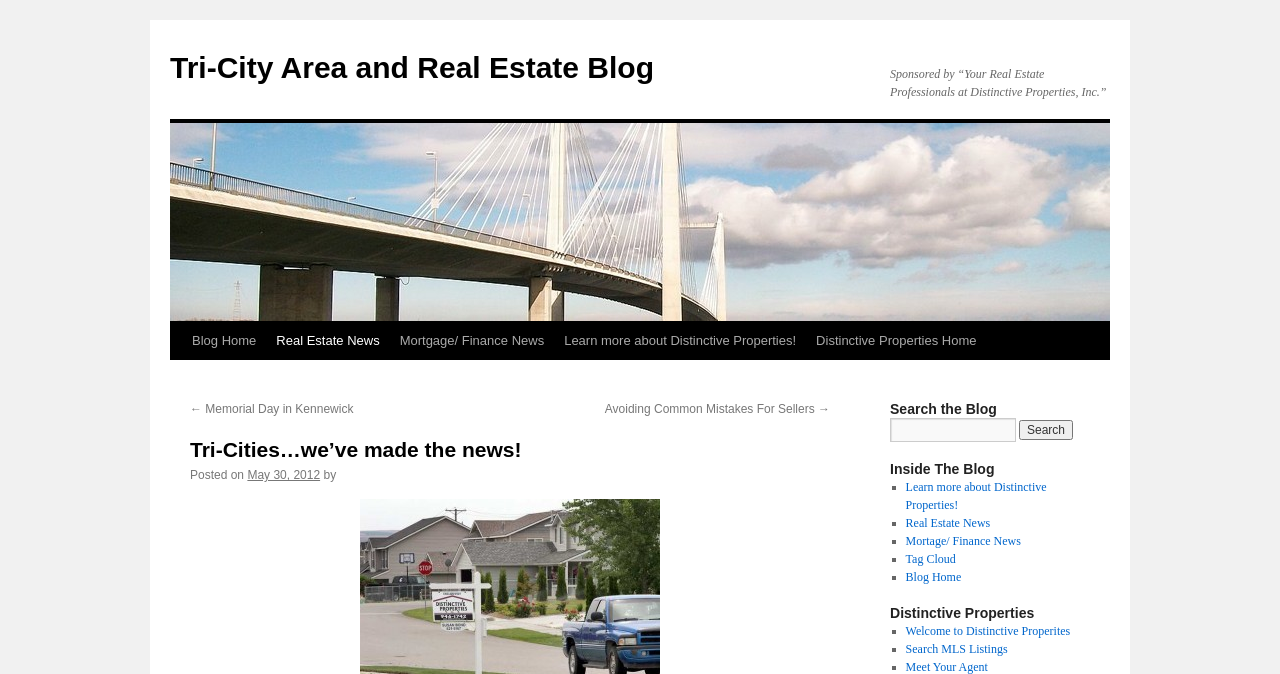Answer the question with a brief word or phrase:
What is the purpose of the search box?

Search the Blog